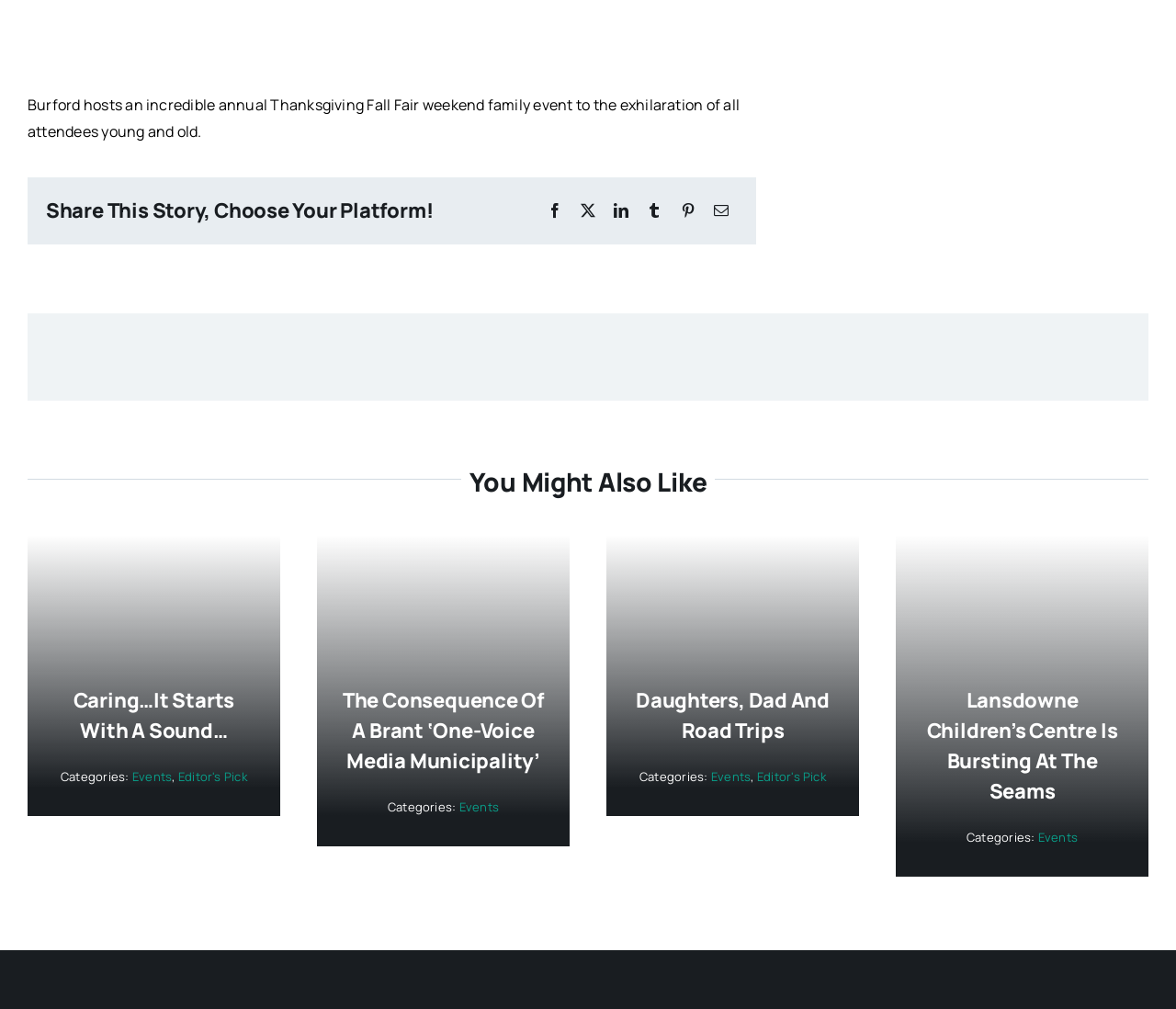Locate the bounding box for the described UI element: "Editor's Pick". Ensure the coordinates are four float numbers between 0 and 1, formatted as [left, top, right, bottom].

[0.644, 0.761, 0.702, 0.778]